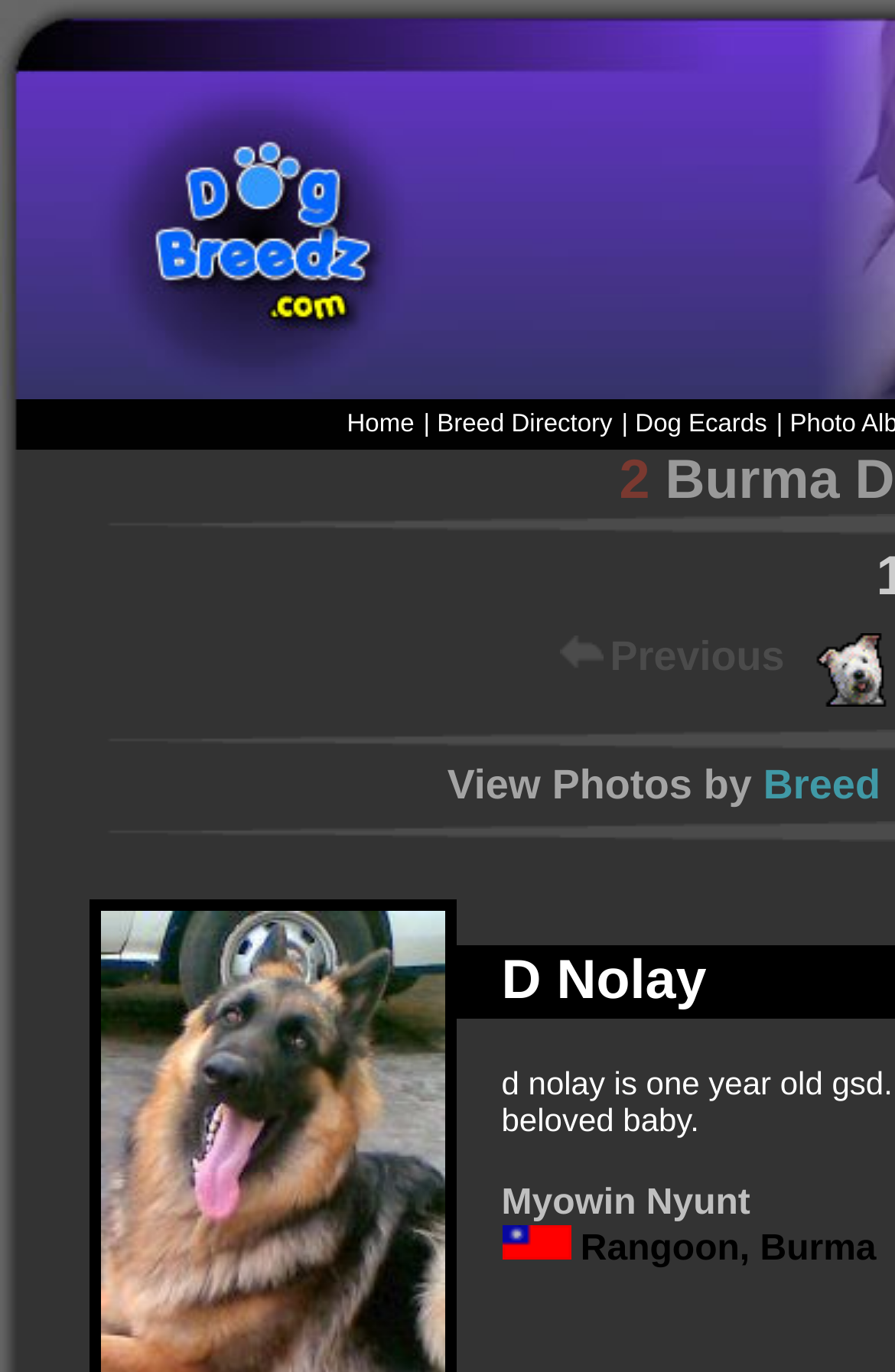What is the text above the 'Previous' button? Examine the screenshot and reply using just one word or a brief phrase.

2